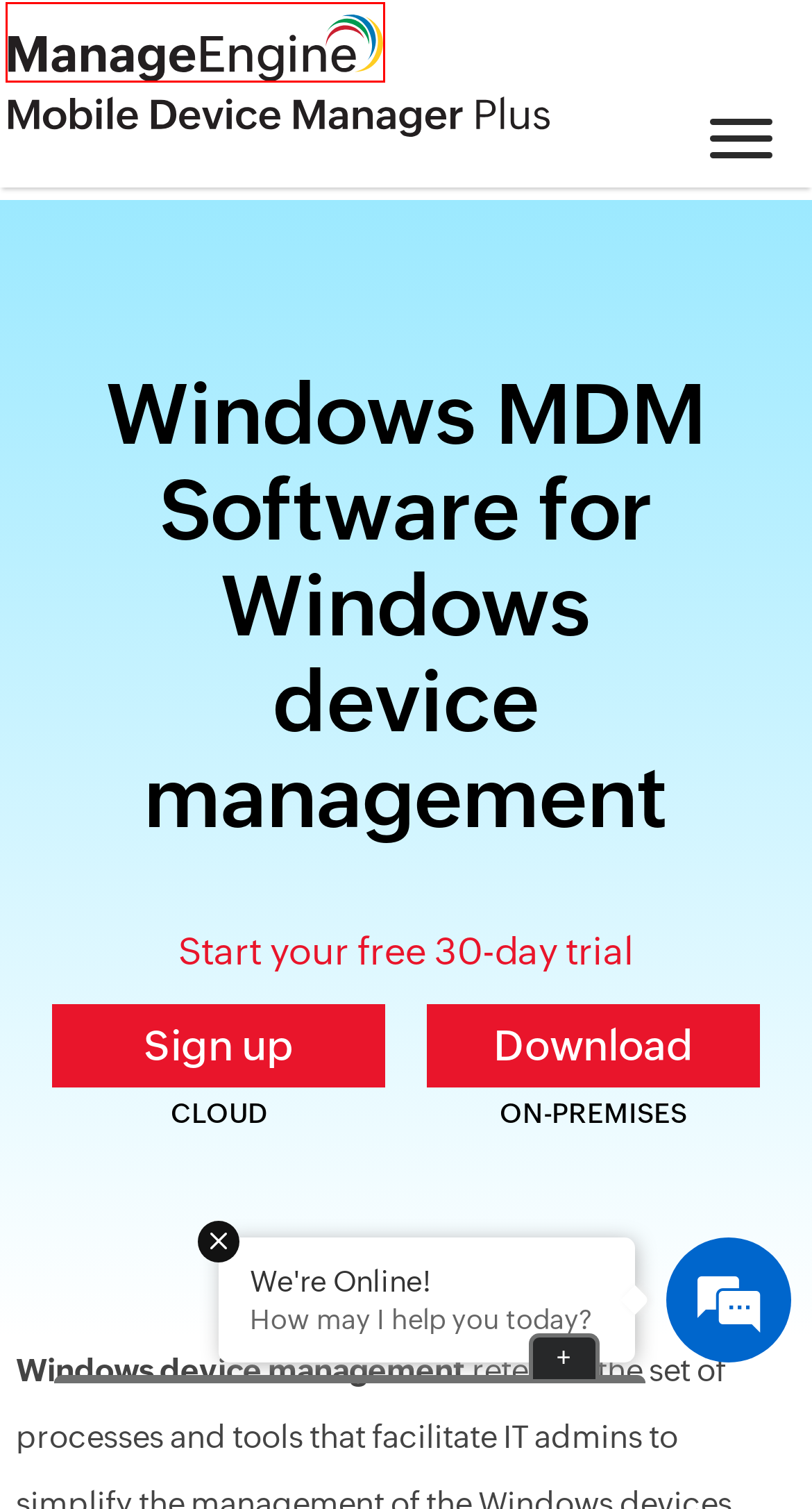Given a webpage screenshot with a red bounding box around a particular element, identify the best description of the new webpage that will appear after clicking on the element inside the red bounding box. Here are the candidates:
A. ManageEngine: IT security, operations & service management
B. Remote Desktop Management Software & Tools - ManageEngine Remote Access Plus
C. Free Trial | Mobile Device Manager Plus
D. HIPAA Compliance - Compliance Policies | ManageEngine
E. Mobile Device Management (MDM) Software - ManageEngine Mobile Device Manager Plus
F. Manage Store and Enterprise Apps on Mobile Devices | ManageEngine Mobile Device Manager Plus
G. Benefits of Containerization | Android MDM | ManageEngine
H. How to Block Apps from being Downloaded on Android, iPhone?

A